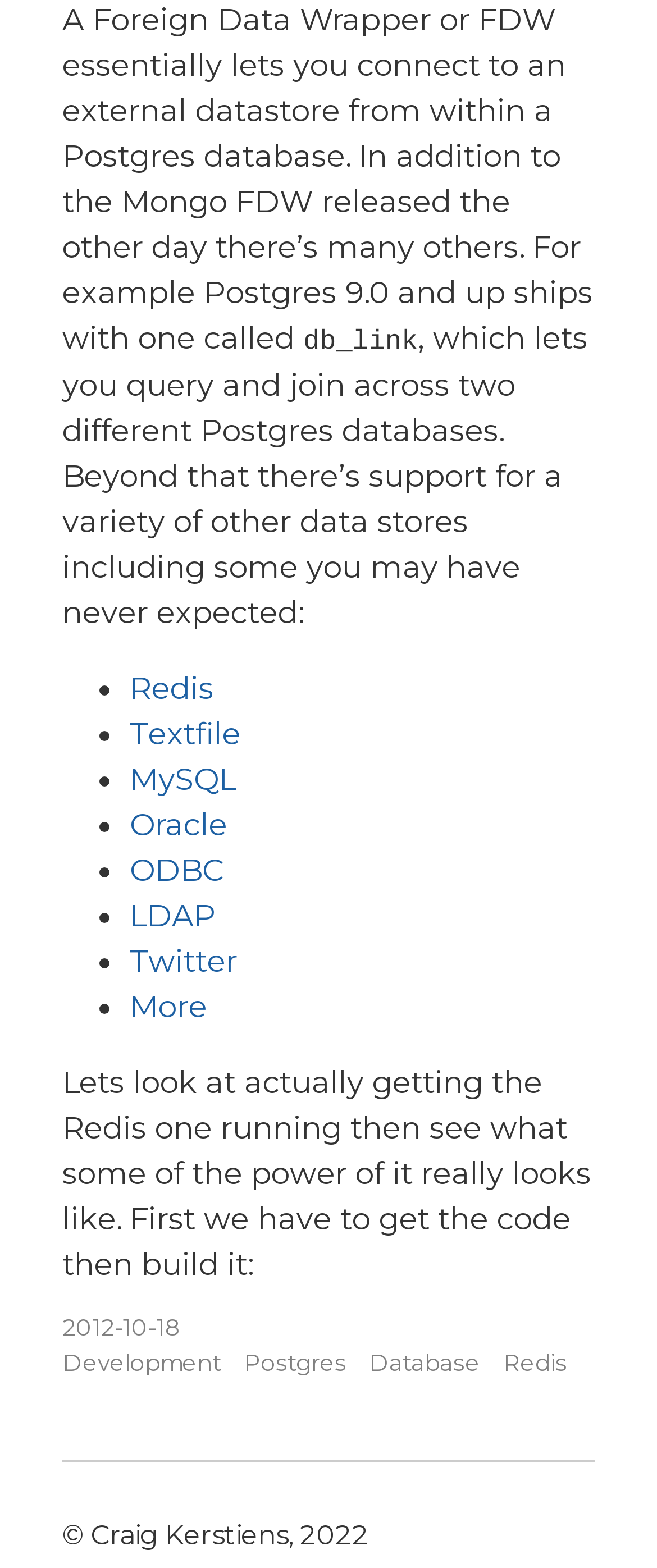Please give a succinct answer to the question in one word or phrase:
What is the author's name?

Craig Kerstiens